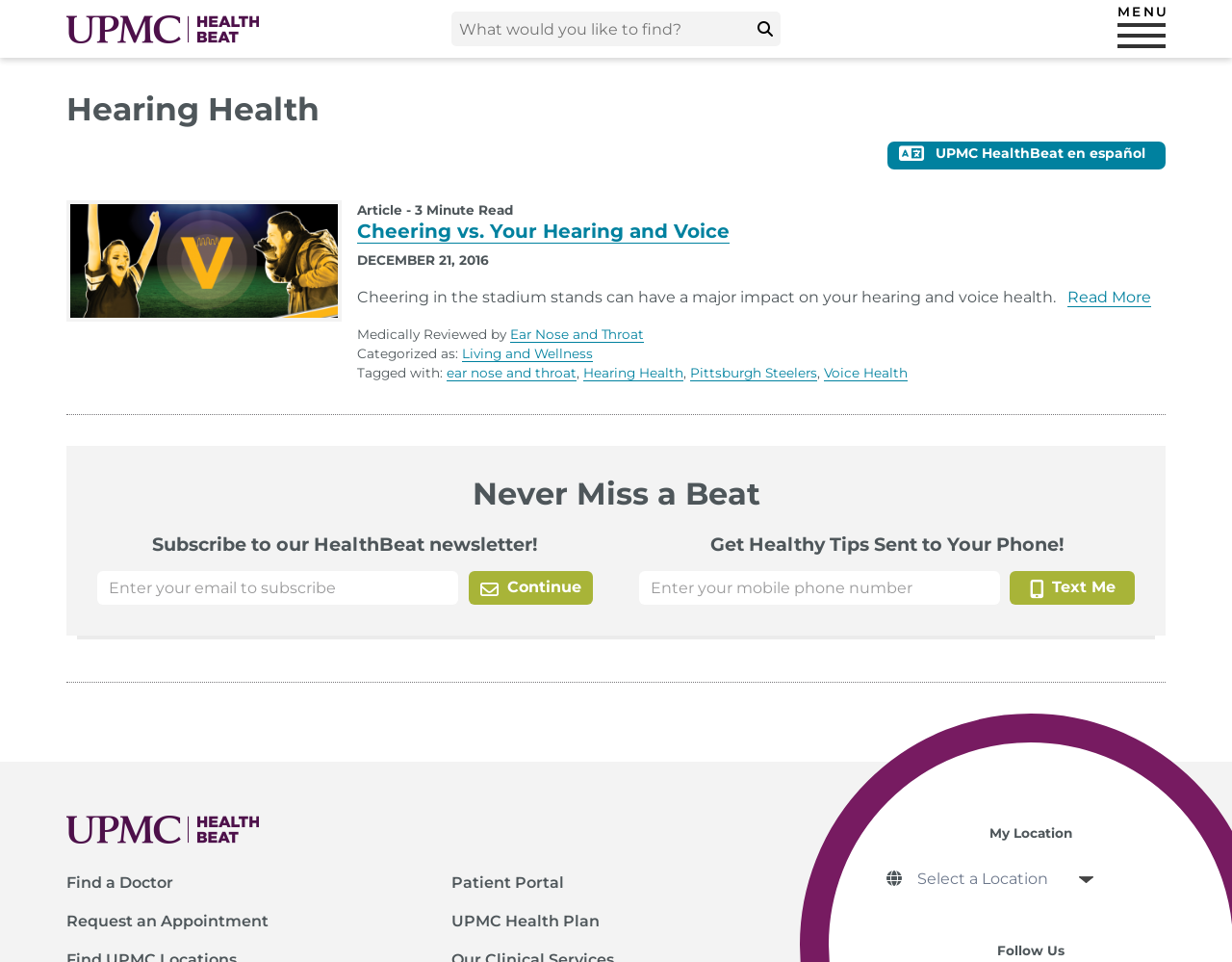Specify the bounding box coordinates of the area to click in order to follow the given instruction: "Get healthy tips sent to your phone."

[0.519, 0.594, 0.921, 0.629]